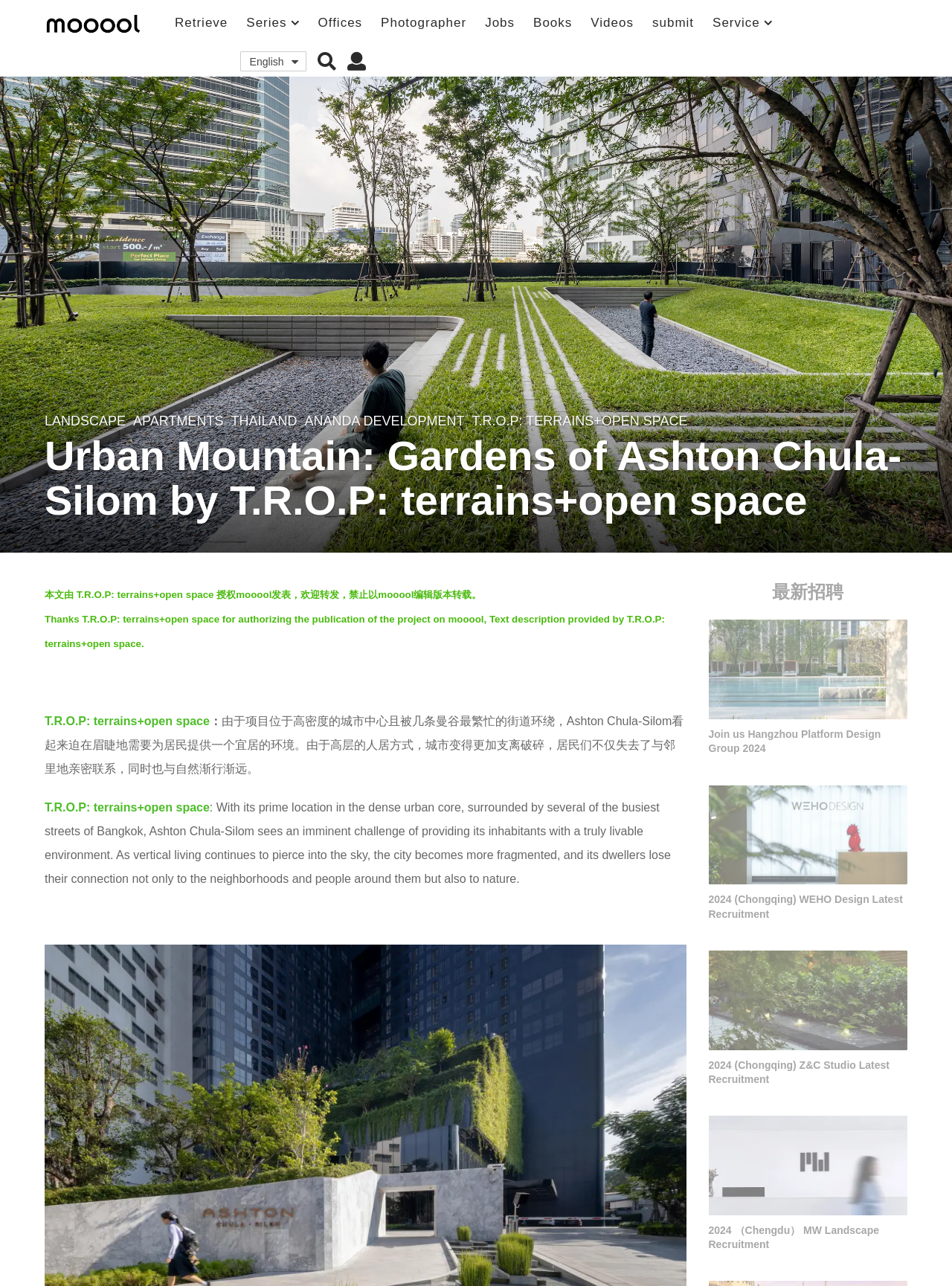Specify the bounding box coordinates for the region that must be clicked to perform the given instruction: "Switch to English language".

[0.252, 0.04, 0.322, 0.056]